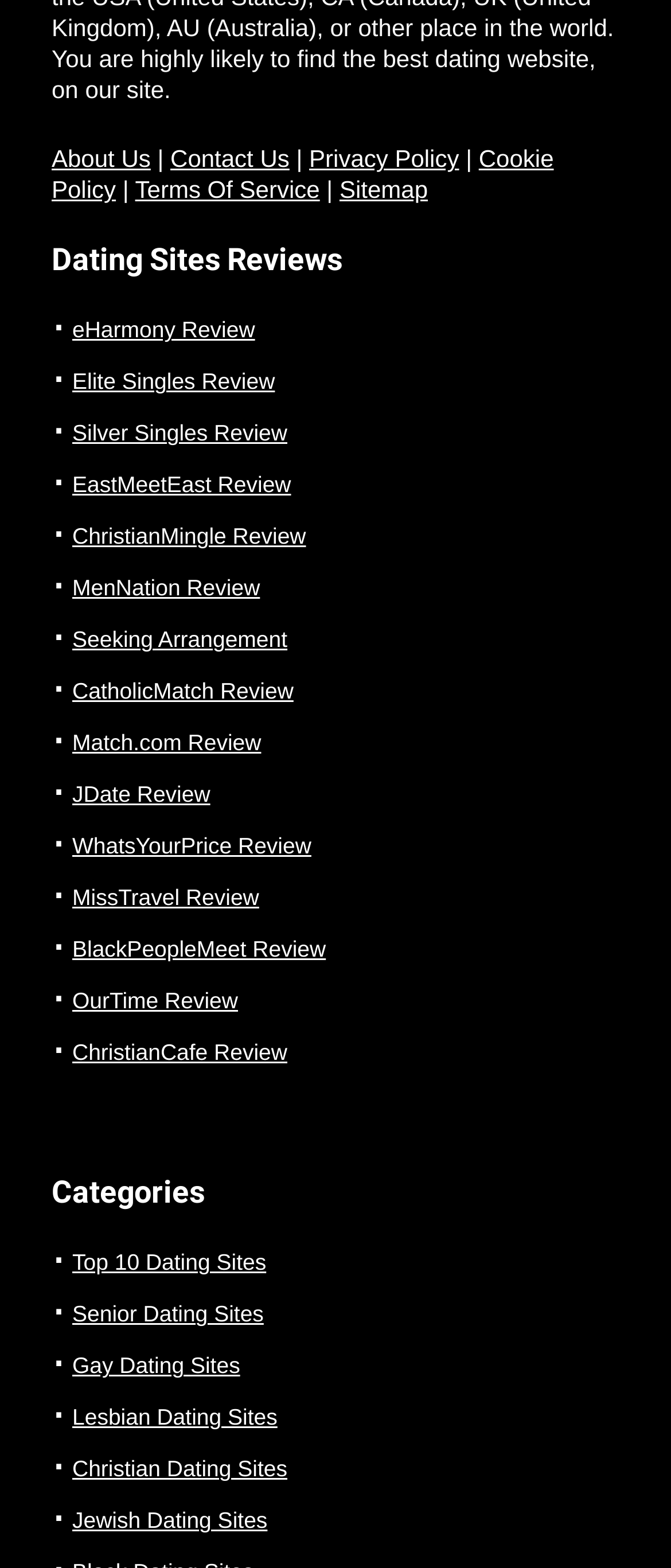Please pinpoint the bounding box coordinates for the region I should click to adhere to this instruction: "Check ChristianMingle Review".

[0.108, 0.334, 0.456, 0.35]